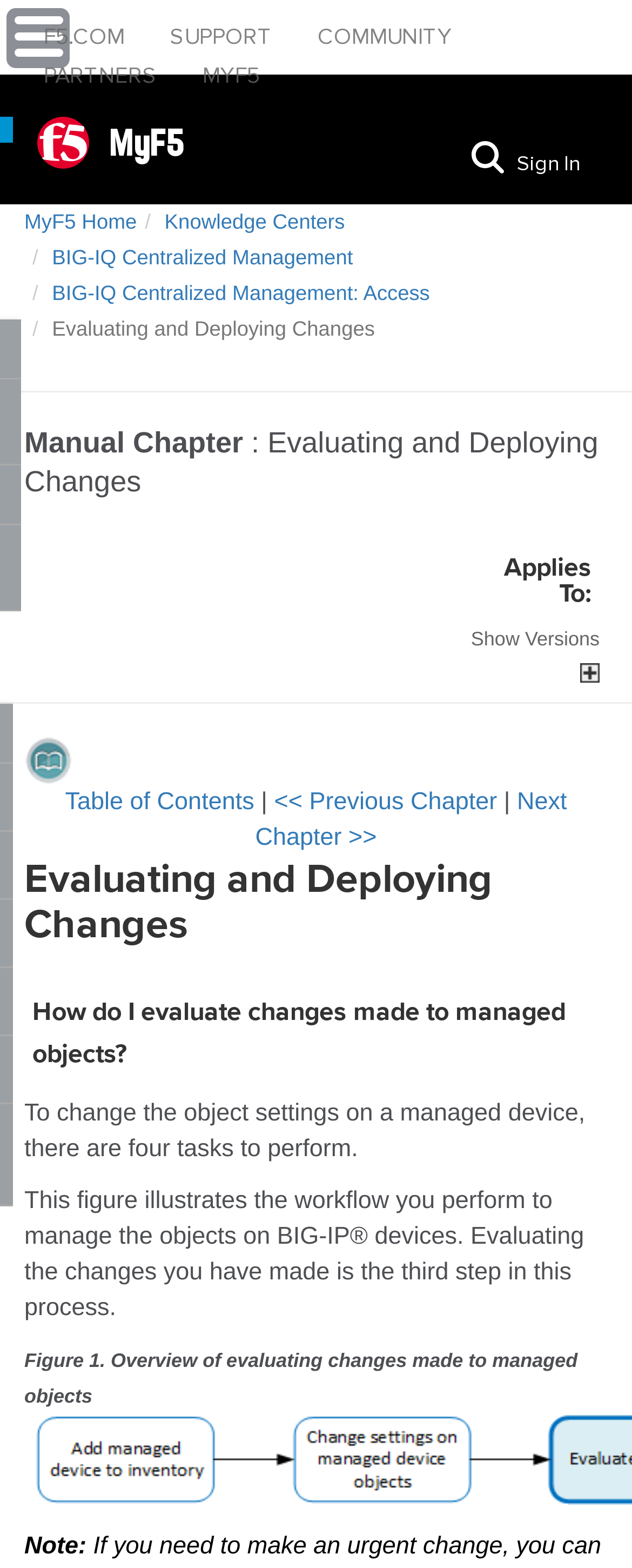Find the bounding box coordinates of the clickable area required to complete the following action: "Sign in to MyF5".

[0.818, 0.093, 0.921, 0.115]